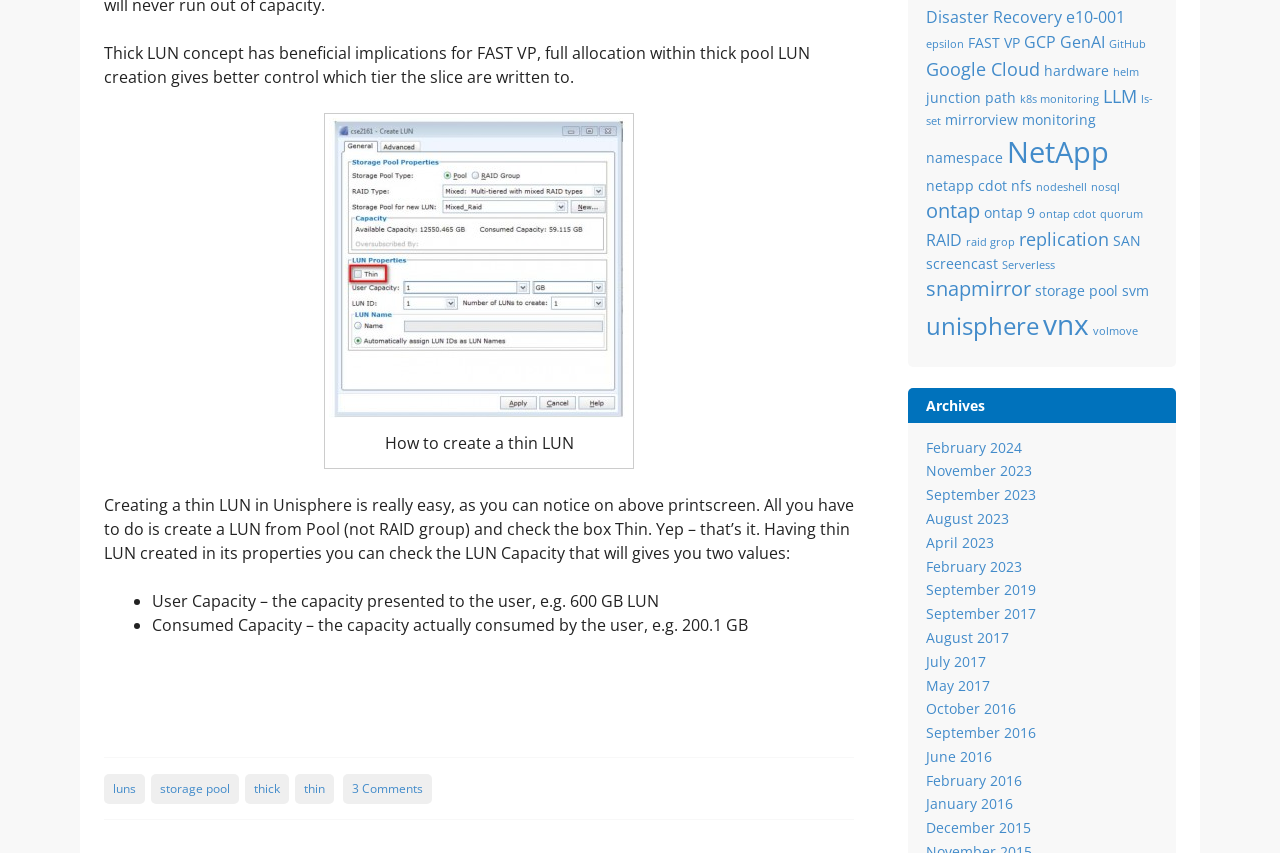Please give the bounding box coordinates of the area that should be clicked to fulfill the following instruction: "Go to 'unisphere' page". The coordinates should be in the format of four float numbers from 0 to 1, i.e., [left, top, right, bottom].

[0.723, 0.362, 0.811, 0.401]